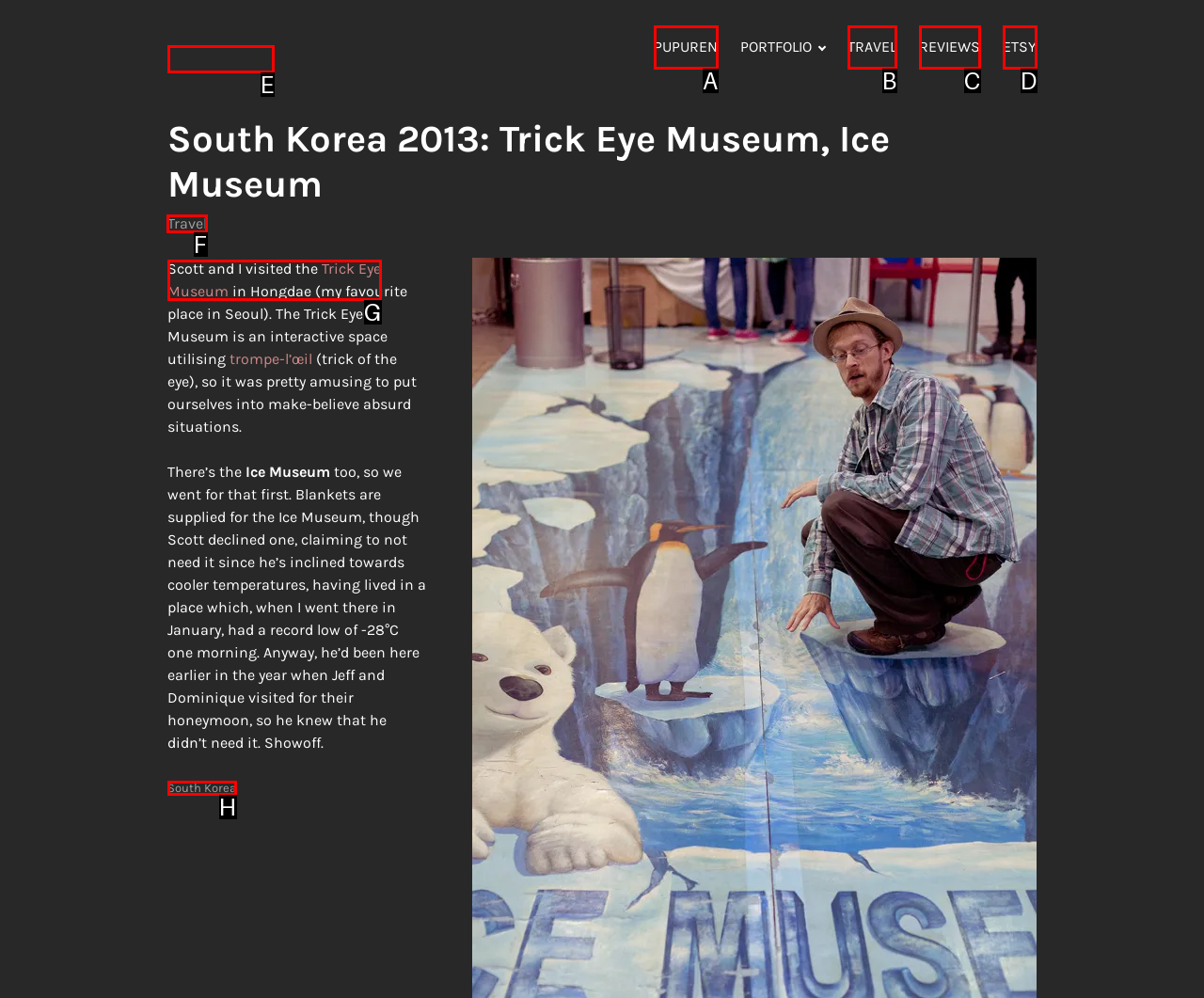Determine which UI element you should click to perform the task: go to travel page
Provide the letter of the correct option from the given choices directly.

F